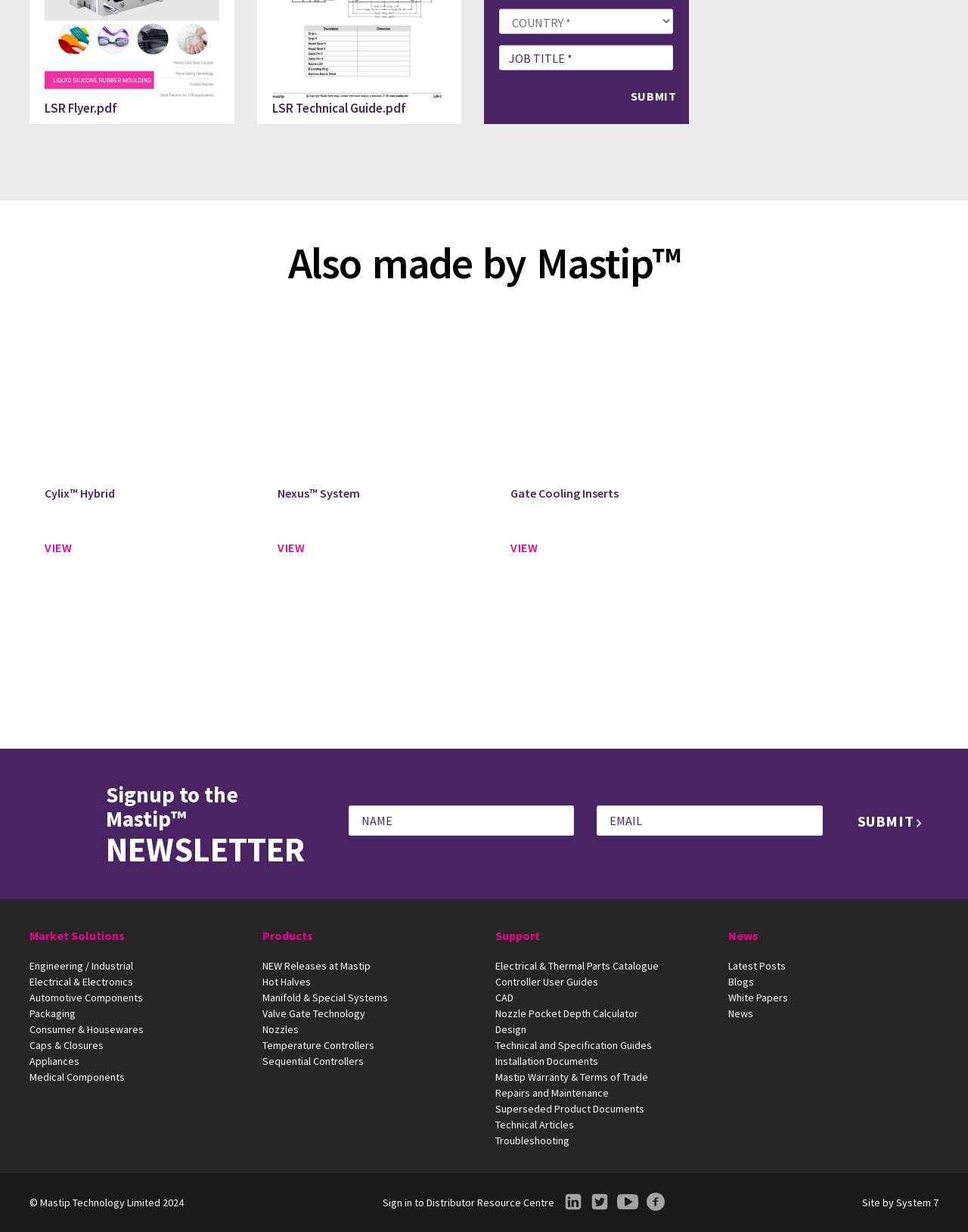Using a single word or phrase, answer the following question: 
What is the company name mentioned on the webpage?

Mastip